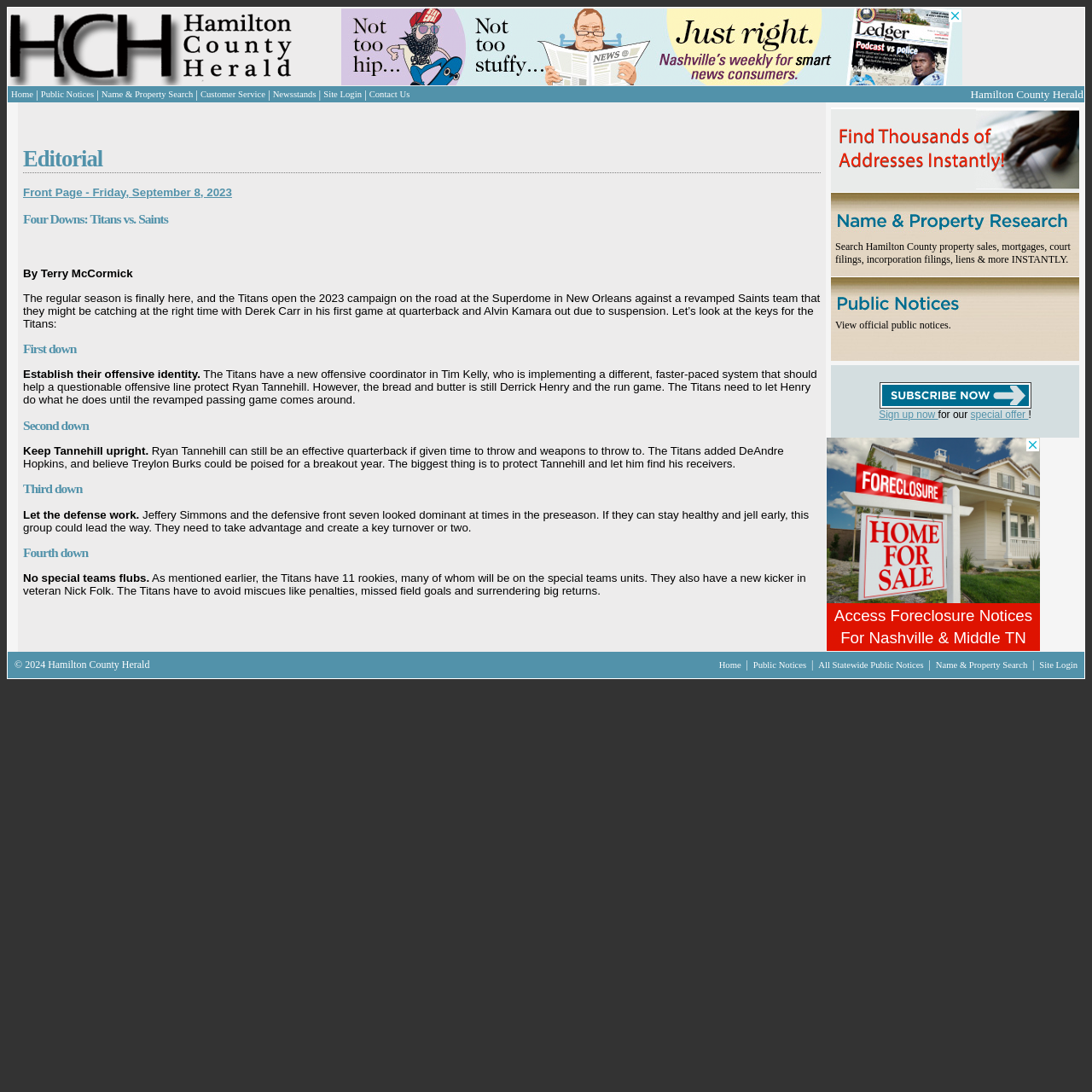What is the purpose of the 'Subscribe Now' button?
Based on the screenshot, provide a one-word or short-phrase response.

To sign up for a special offer